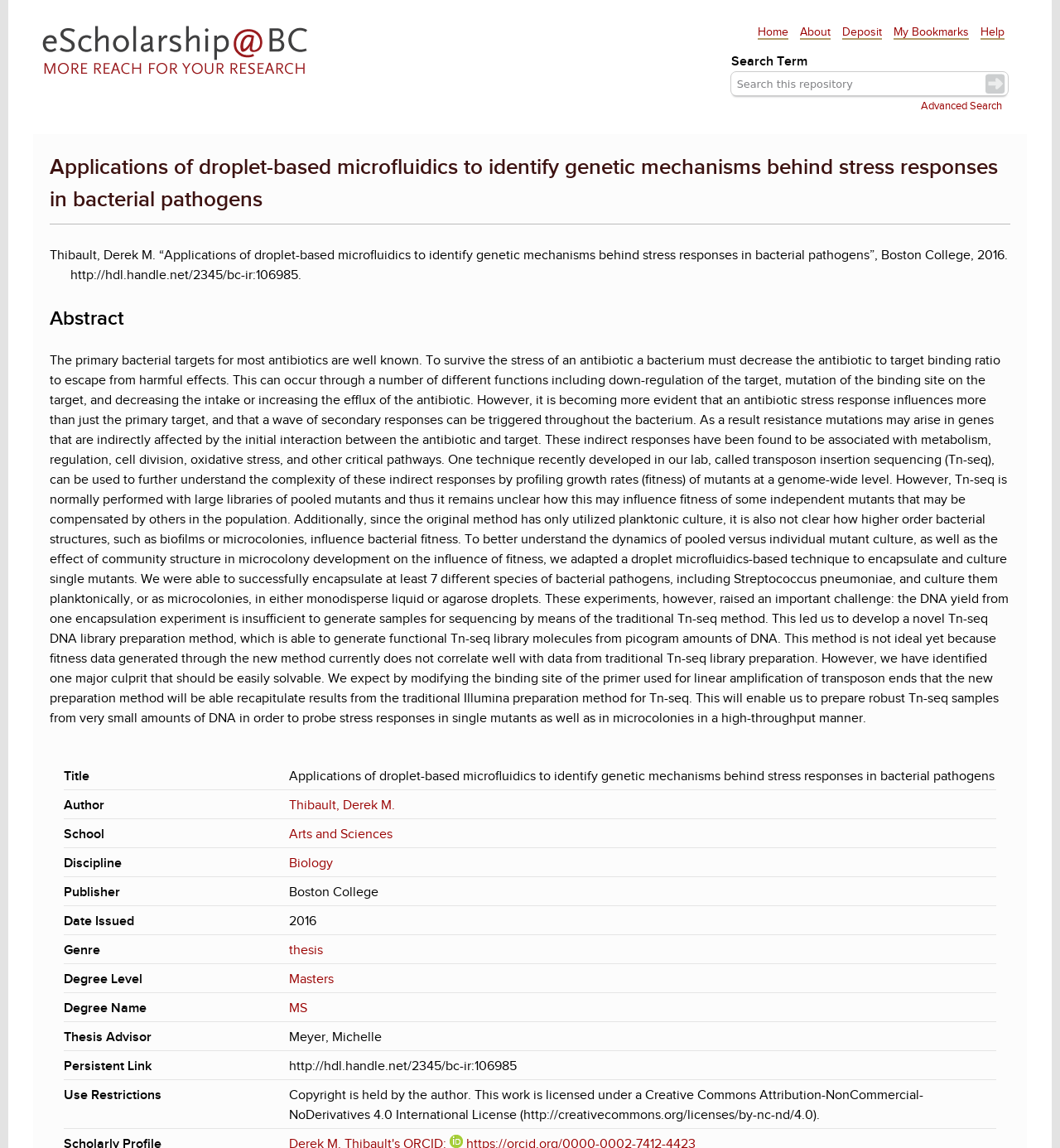Please locate the bounding box coordinates of the element that needs to be clicked to achieve the following instruction: "go to the Advanced Search page". The coordinates should be four float numbers between 0 and 1, i.e., [left, top, right, bottom].

[0.869, 0.084, 0.945, 0.101]